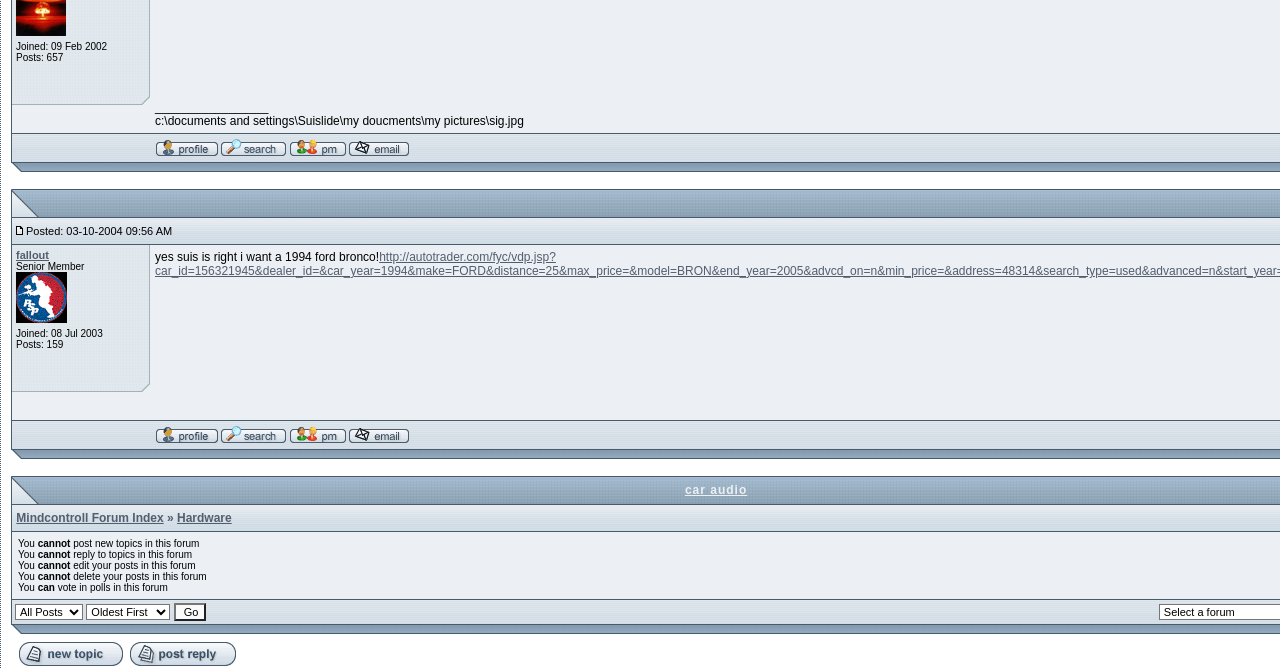Provide the bounding box for the UI element matching this description: "car audio".

[0.535, 0.723, 0.584, 0.744]